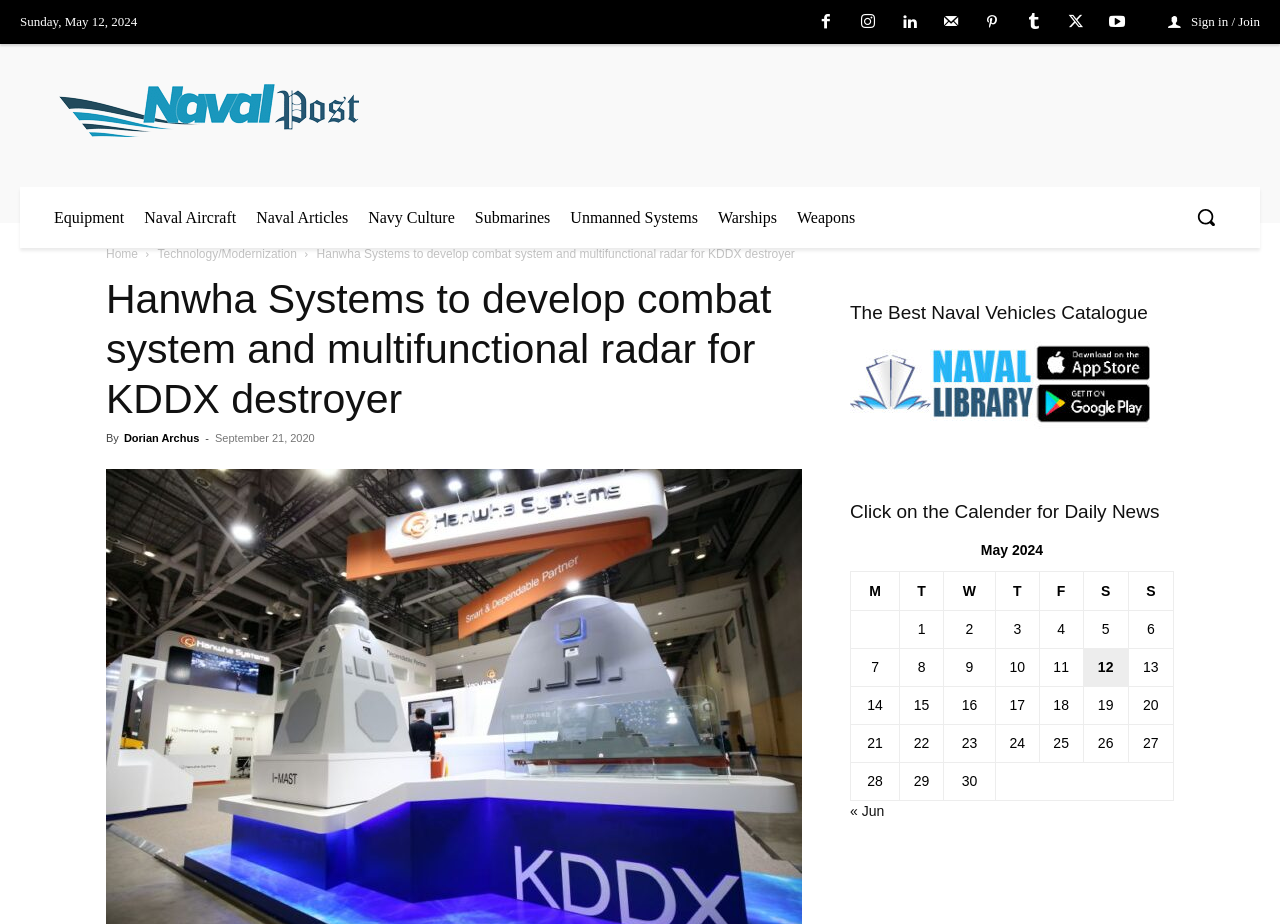Please locate the bounding box coordinates of the element that should be clicked to achieve the given instruction: "Check the calendar for May 2024".

[0.664, 0.584, 0.917, 0.867]